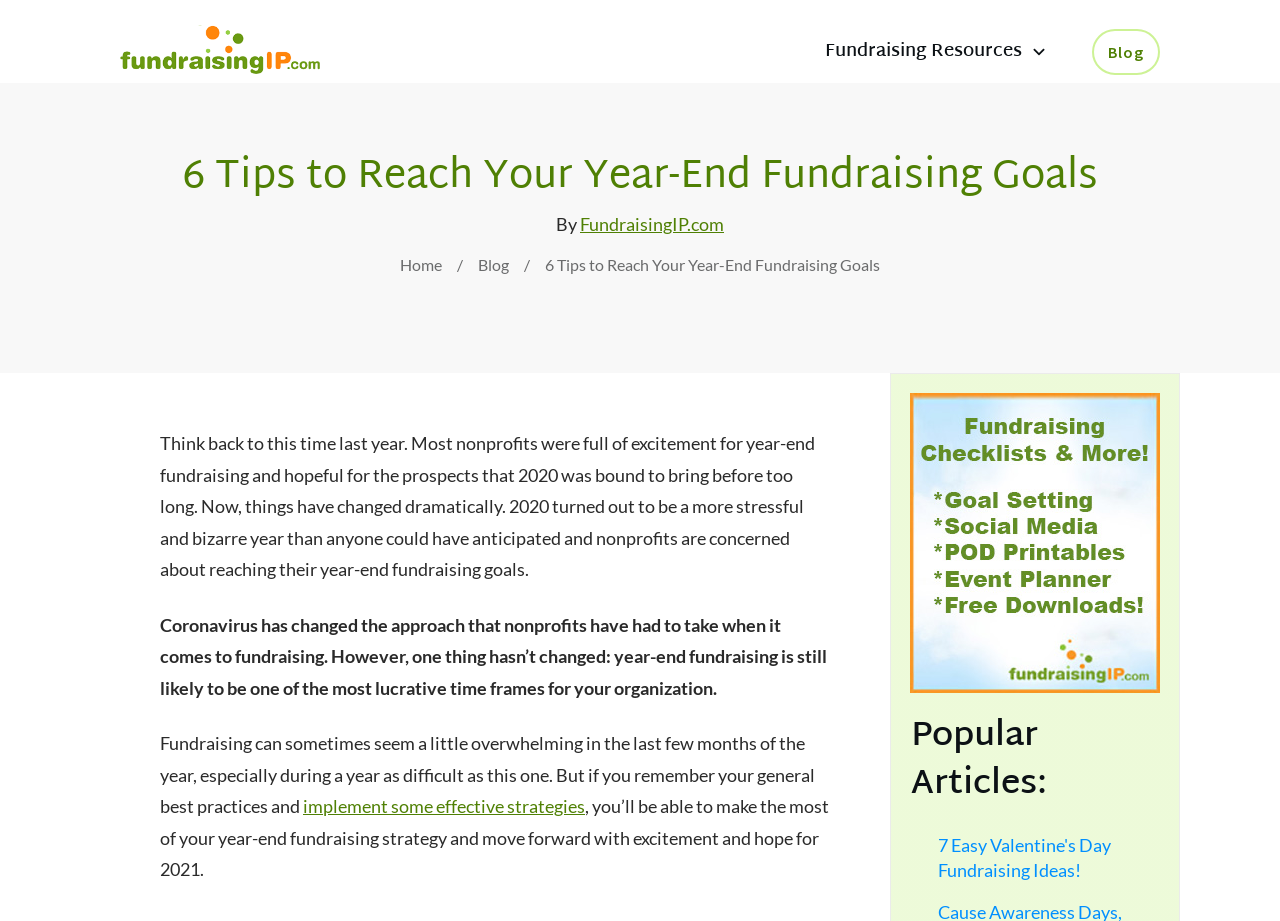Please find the bounding box coordinates of the section that needs to be clicked to achieve this instruction: "Visit the 'Blog' page".

[0.866, 0.039, 0.894, 0.074]